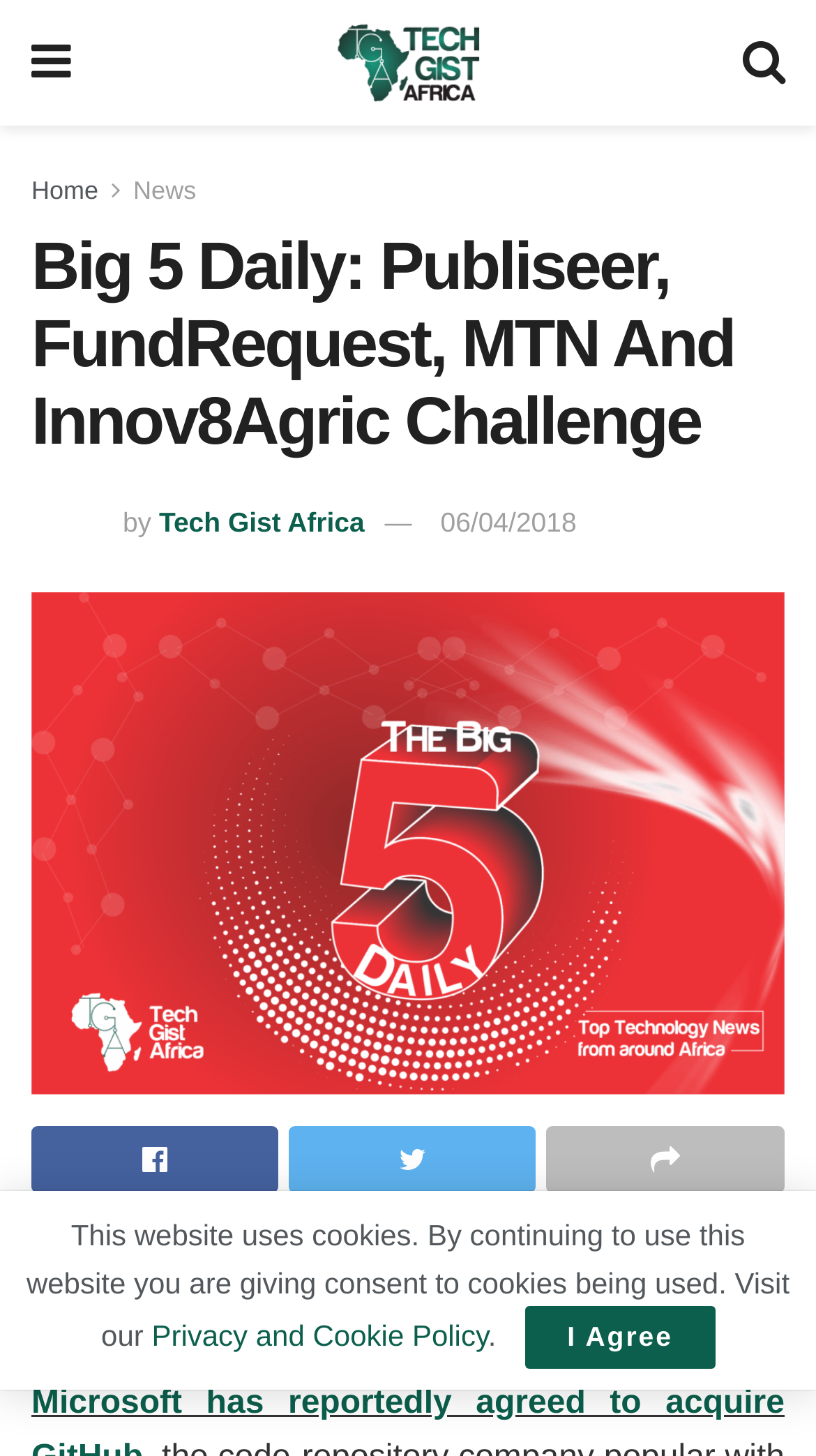Determine the bounding box coordinates of the region to click in order to accomplish the following instruction: "view all samples". Provide the coordinates as four float numbers between 0 and 1, specifically [left, top, right, bottom].

None